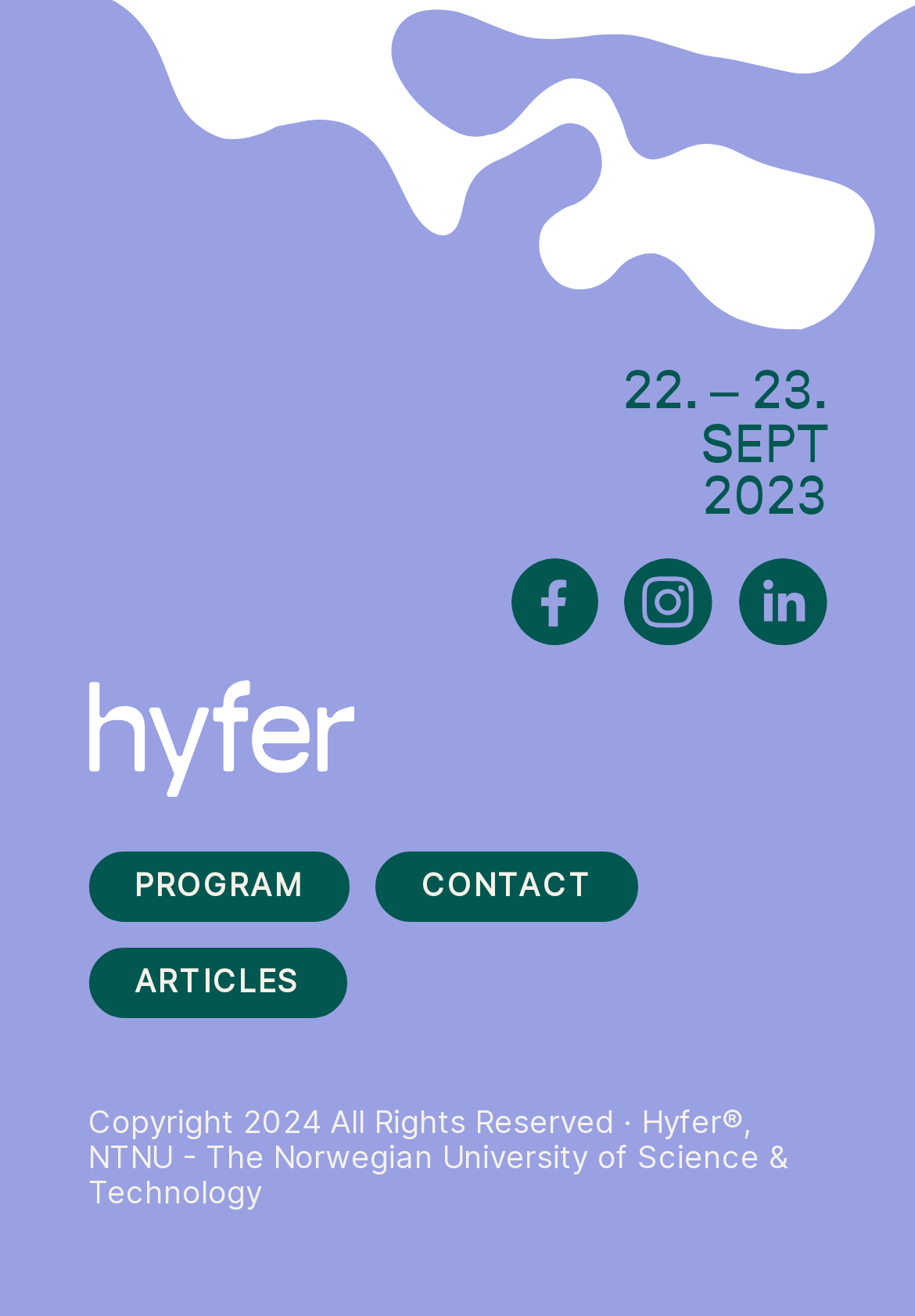What is the name of the university mentioned?
Please elaborate on the answer to the question with detailed information.

I found the name of the university mentioned at the bottom of the webpage, where it says 'NTNU - The Norwegian University of Science & Technology'.